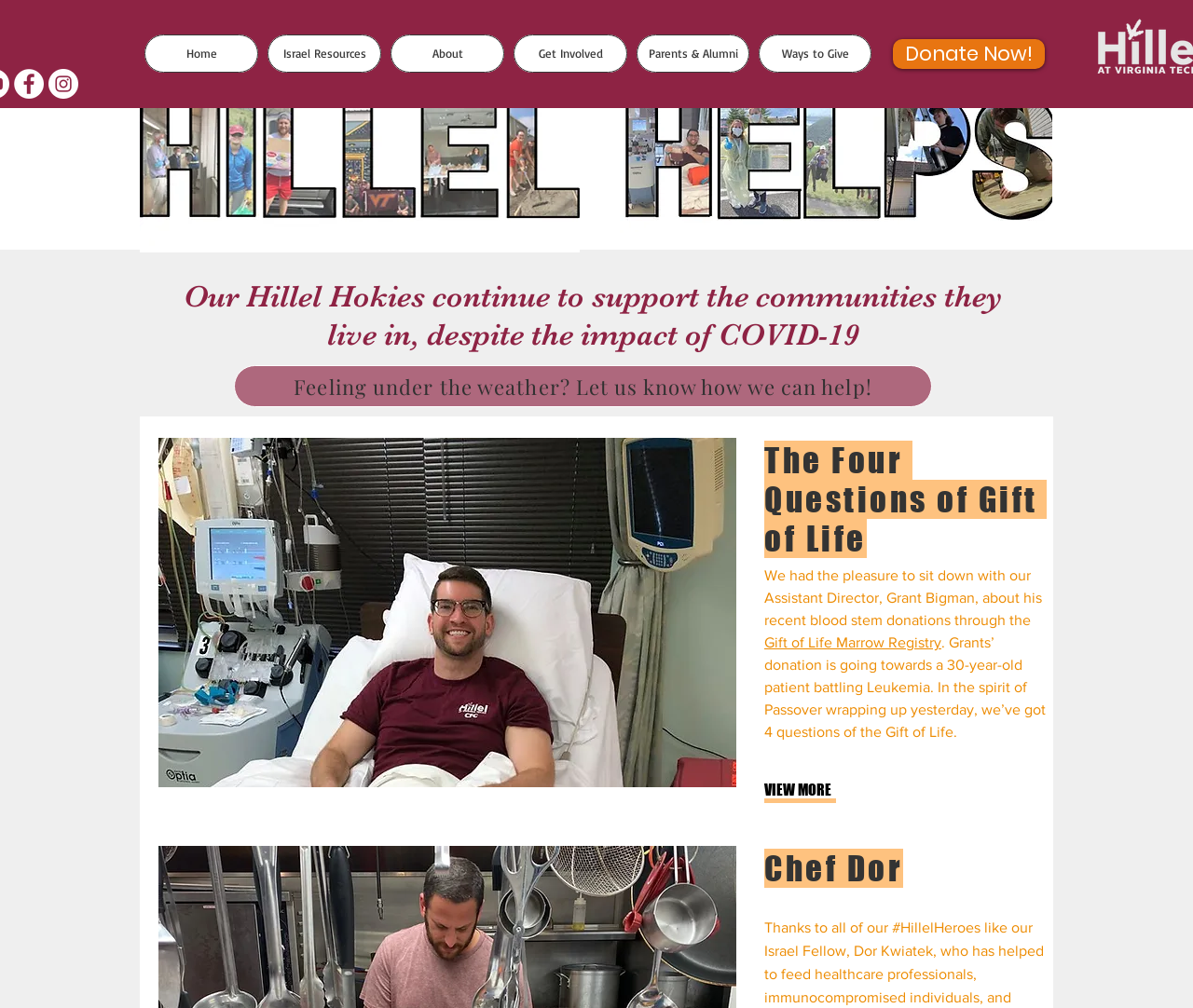Determine the bounding box coordinates of the target area to click to execute the following instruction: "View more about the Gift of Life Marrow Registry."

[0.641, 0.63, 0.789, 0.645]